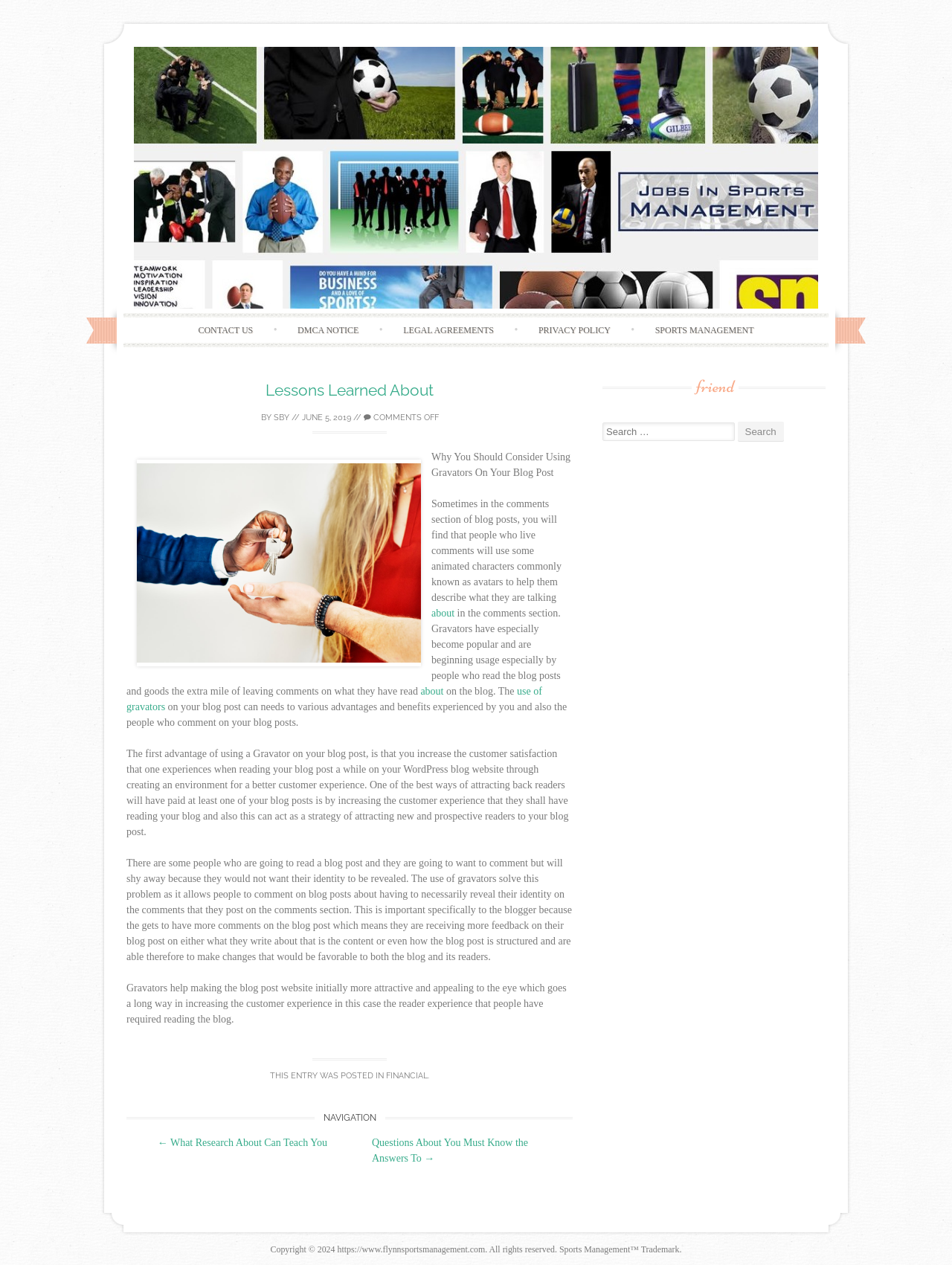Please determine the bounding box coordinates of the element's region to click in order to carry out the following instruction: "Search for something". The coordinates should be four float numbers between 0 and 1, i.e., [left, top, right, bottom].

[0.633, 0.334, 0.772, 0.349]